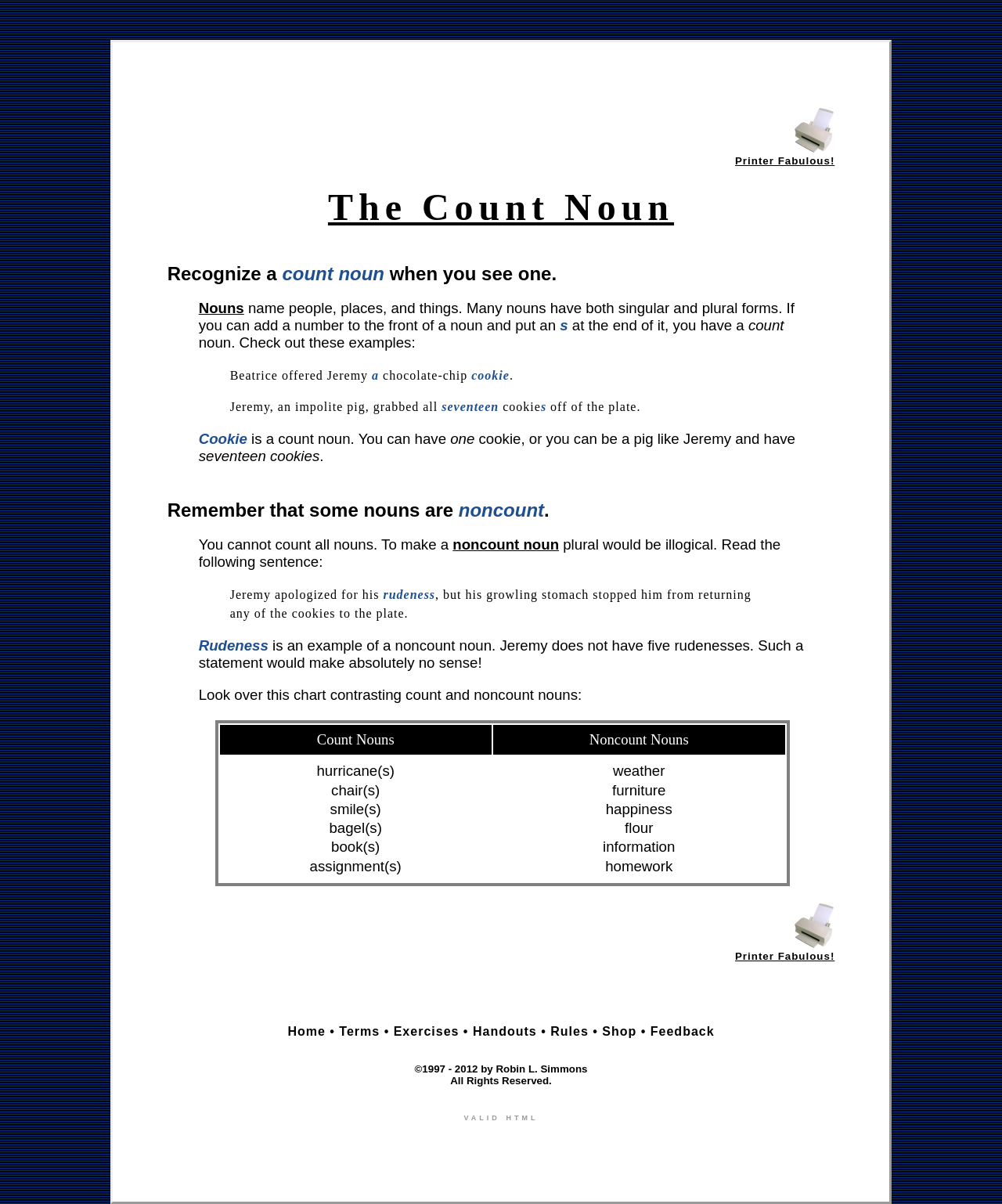Identify the bounding box coordinates for the region of the element that should be clicked to carry out the instruction: "Click on the 'Printer Fabulous!' link". The bounding box coordinates should be four float numbers between 0 and 1, i.e., [left, top, right, bottom].

[0.792, 0.103, 0.833, 0.113]